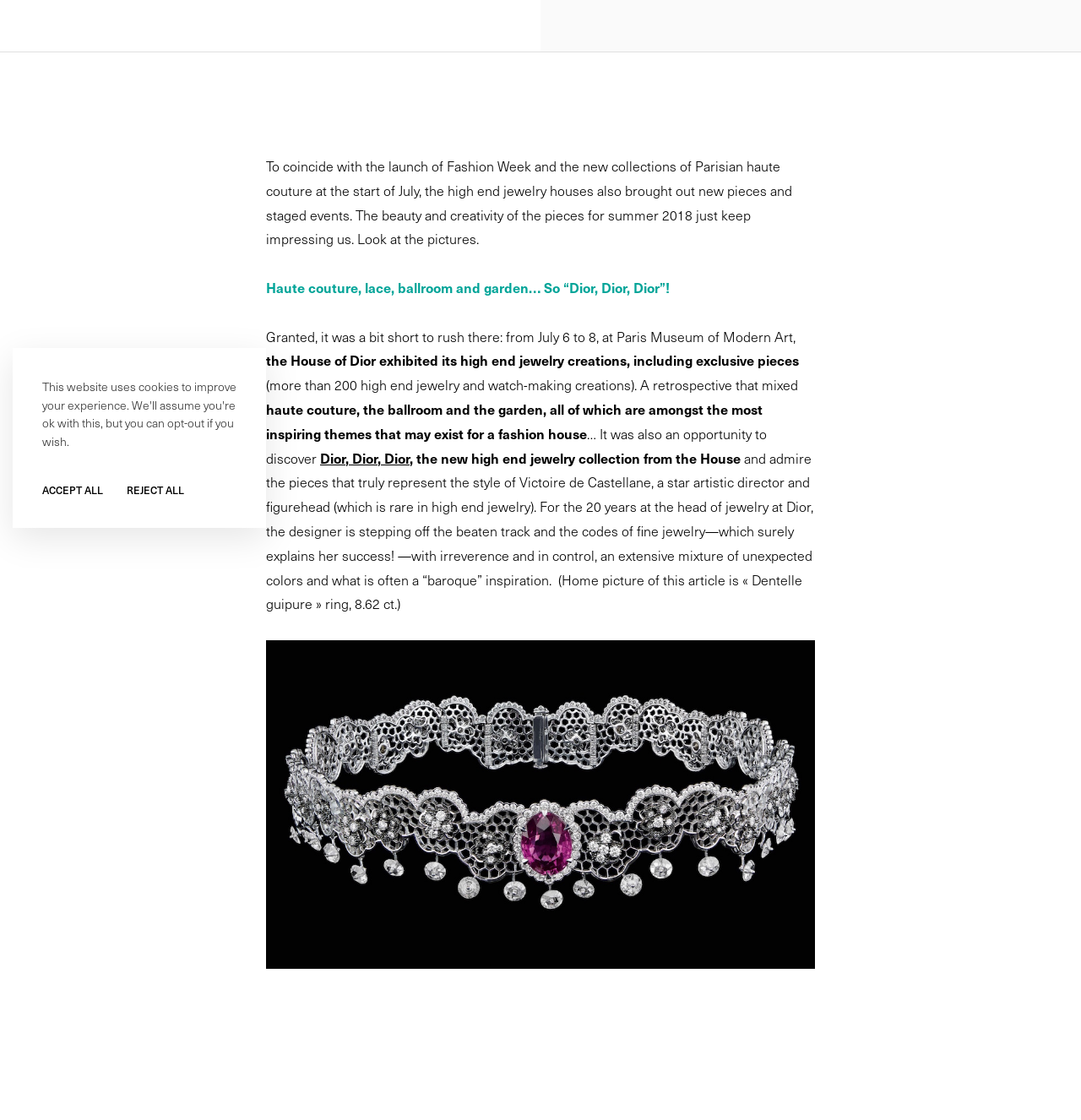Using the provided description Home, find the bounding box coordinates for the UI element. Provide the coordinates in (top-left x, top-left y, bottom-right x, bottom-right y) format, ensuring all values are between 0 and 1.

[0.333, 0.475, 0.368, 0.515]